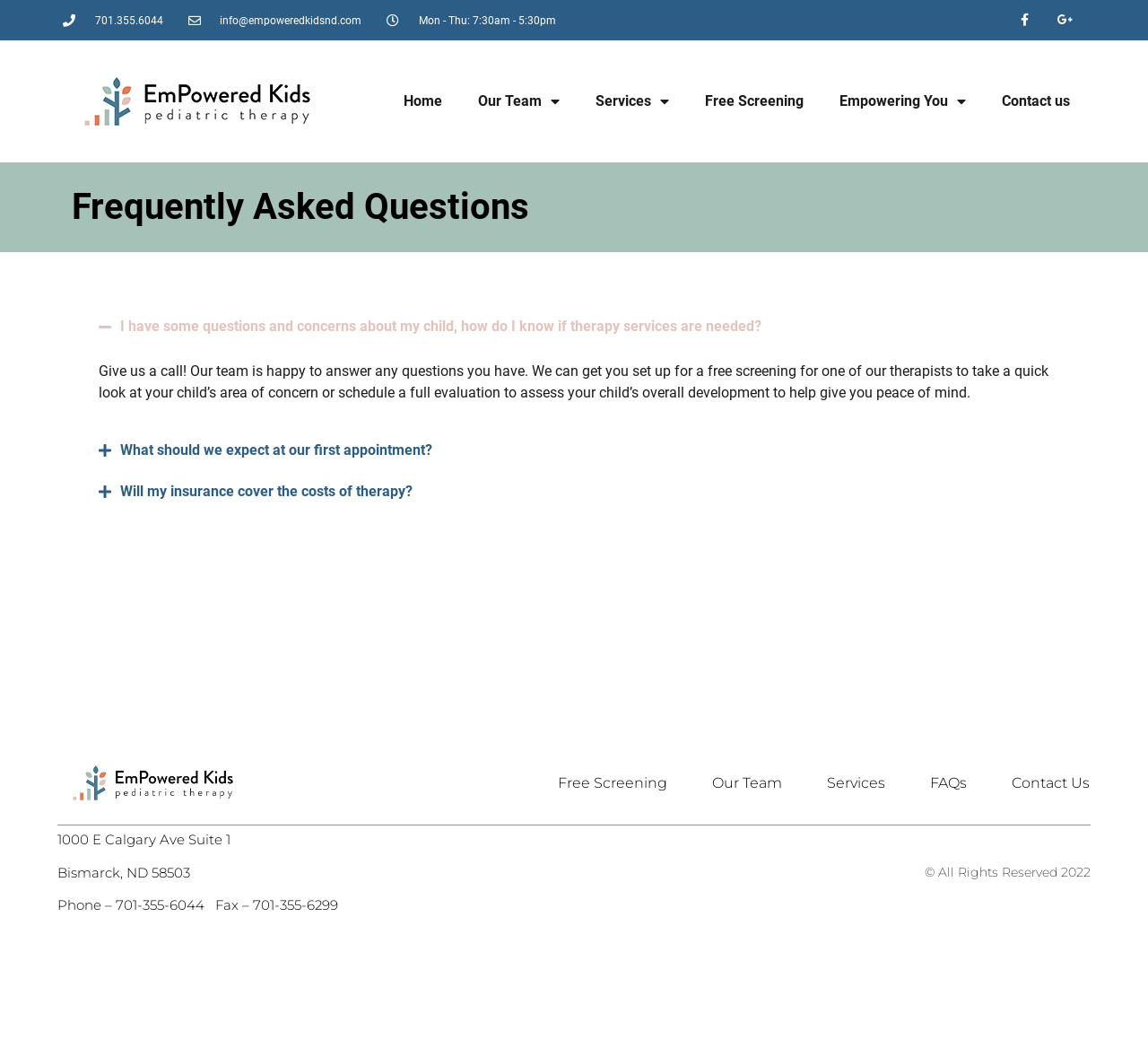Please identify the bounding box coordinates of the area I need to click to accomplish the following instruction: "Read the answer to the question about therapy services".

[0.07, 0.292, 0.93, 0.331]